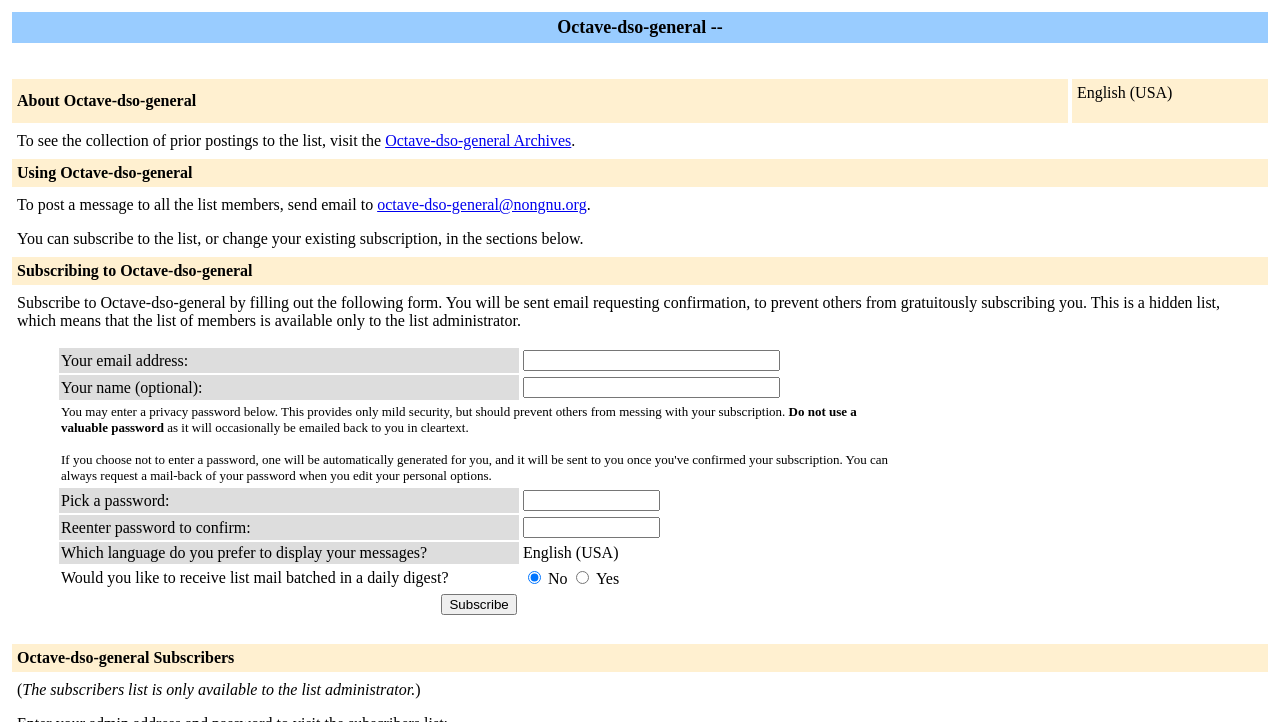Could you highlight the region that needs to be clicked to execute the instruction: "Enter your email address"?

[0.409, 0.485, 0.609, 0.514]